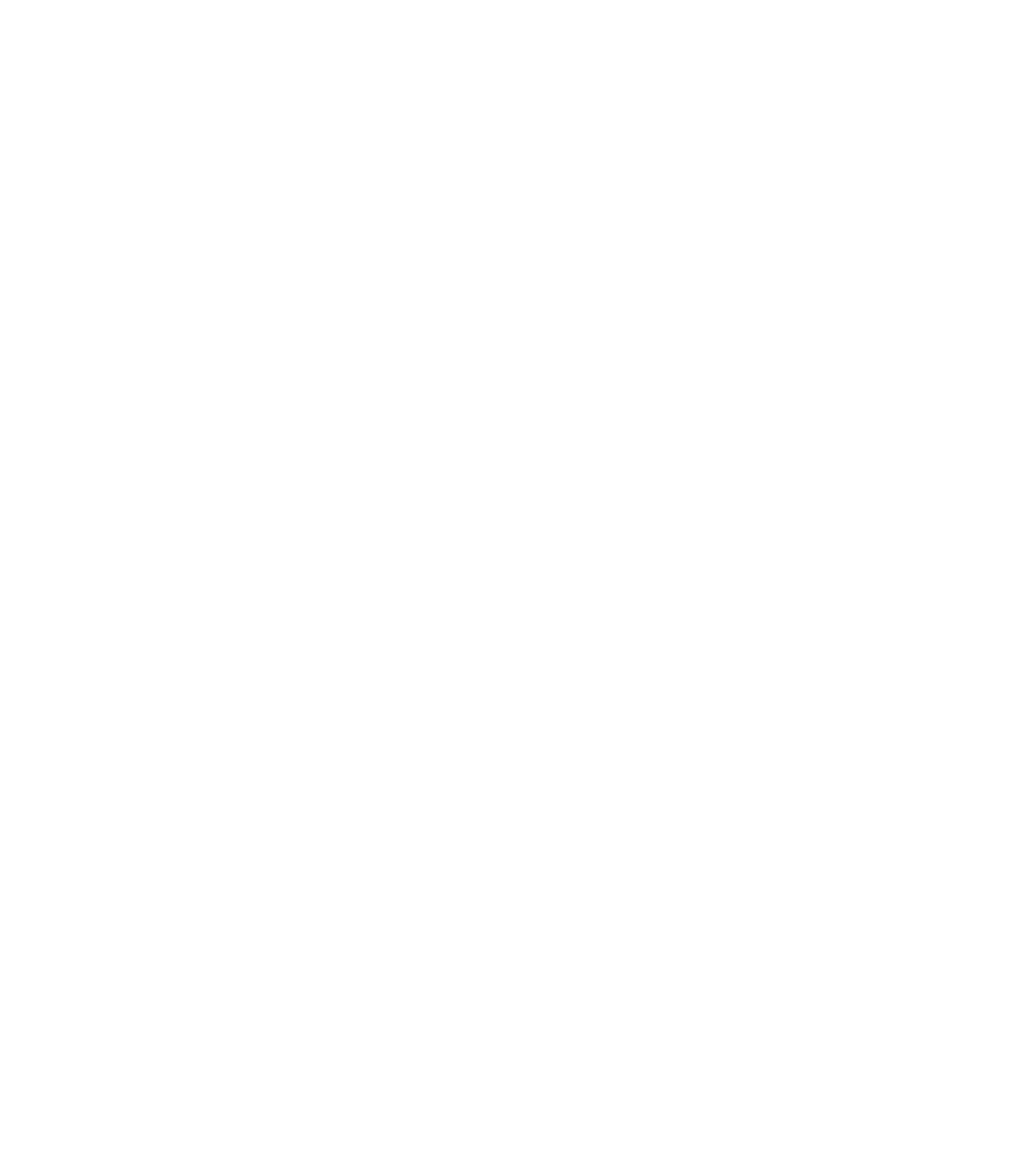How many locksmith services are listed?
Answer the question in a detailed and comprehensive manner.

There are 63 locksmith services listed on the webpage, each represented by a link with a specific location name.